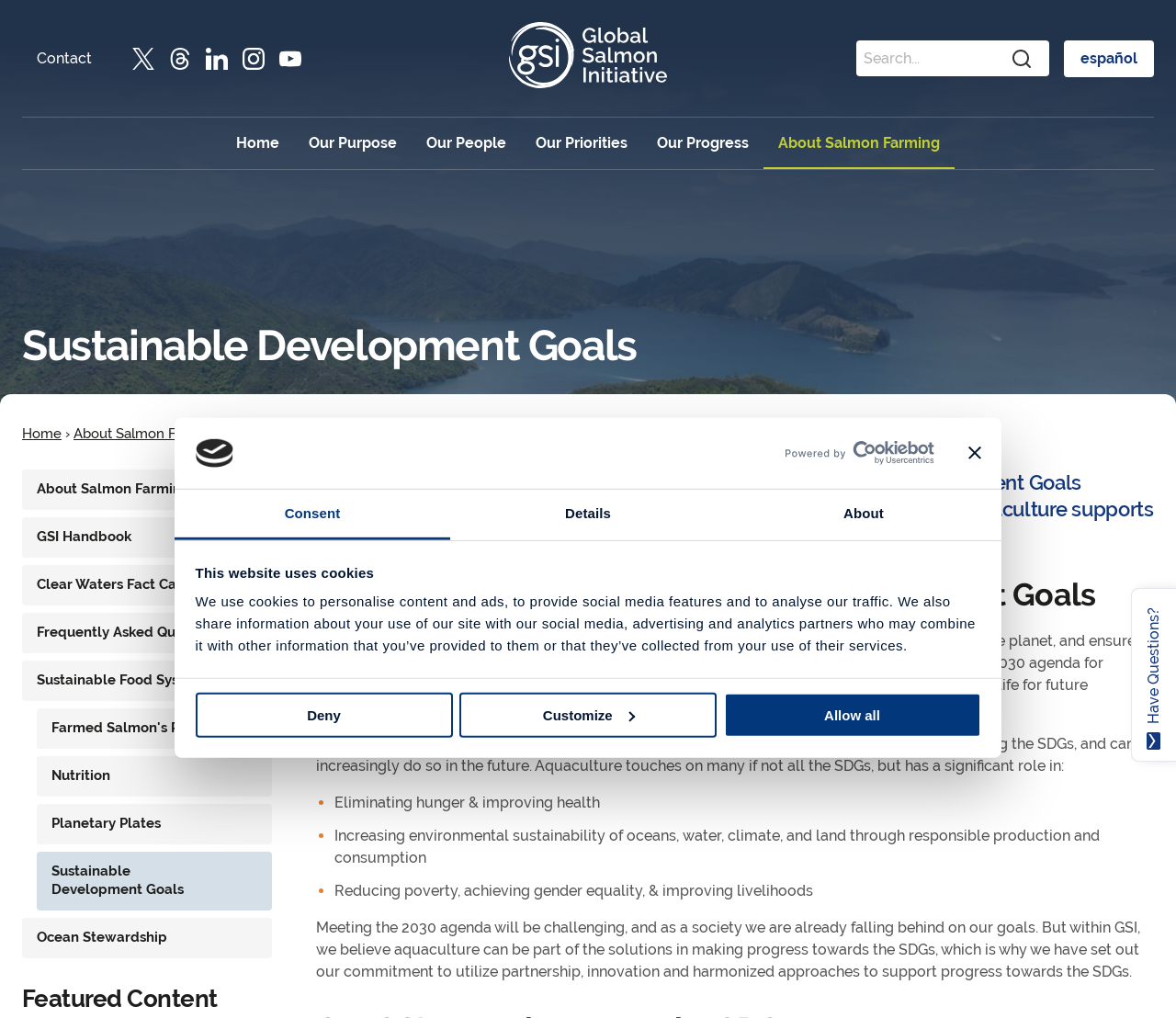What is the organization behind the webpage?
Look at the screenshot and provide an in-depth answer.

The webpage is part of the Global Salmon Initiative (GSI) website, as indicated by the logo and the mention of GSI in the content. The organization is likely focused on promoting sustainable aquaculture practices.